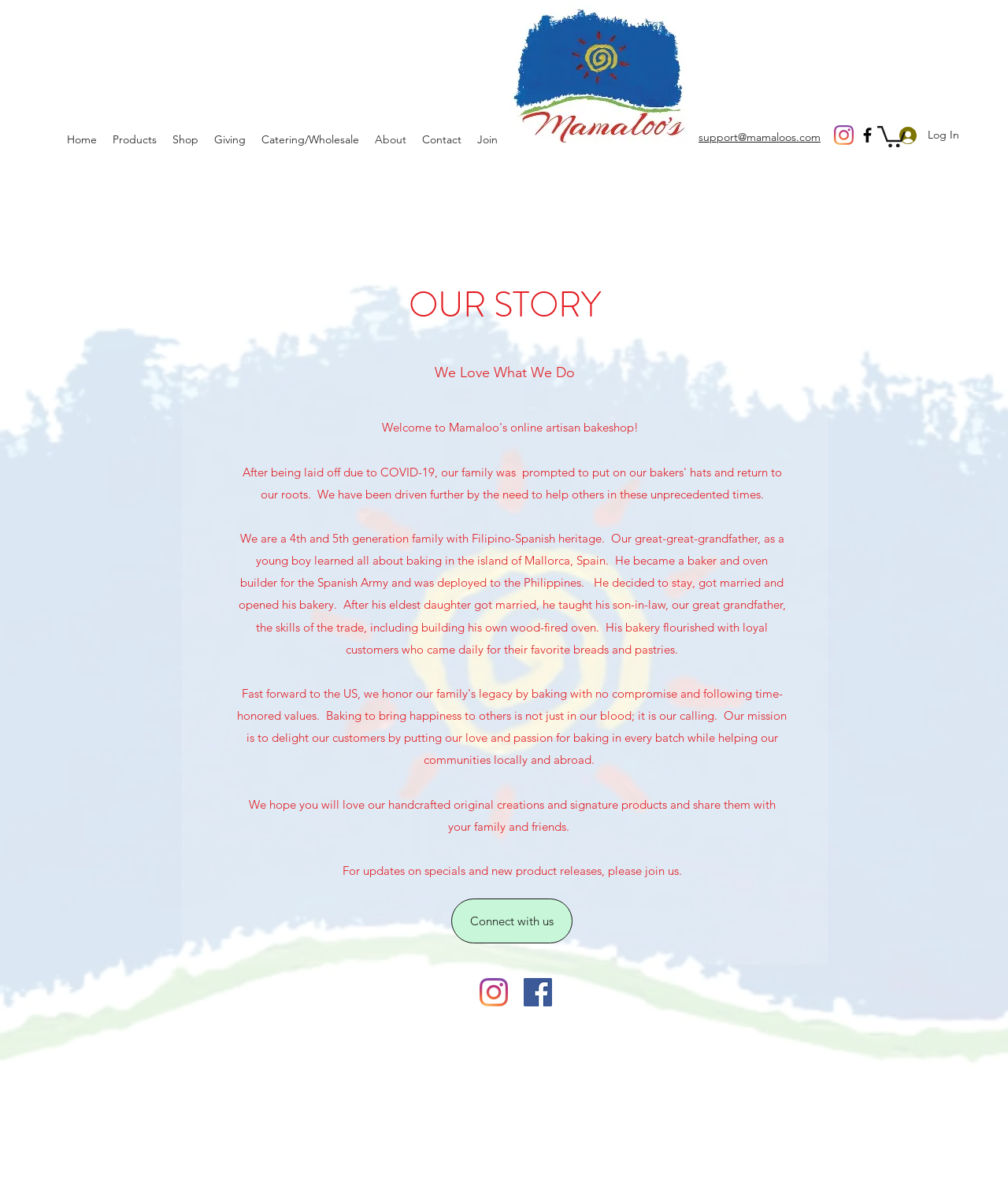Provide the bounding box coordinates of the UI element this sentence describes: "Log In".

[0.881, 0.102, 0.952, 0.127]